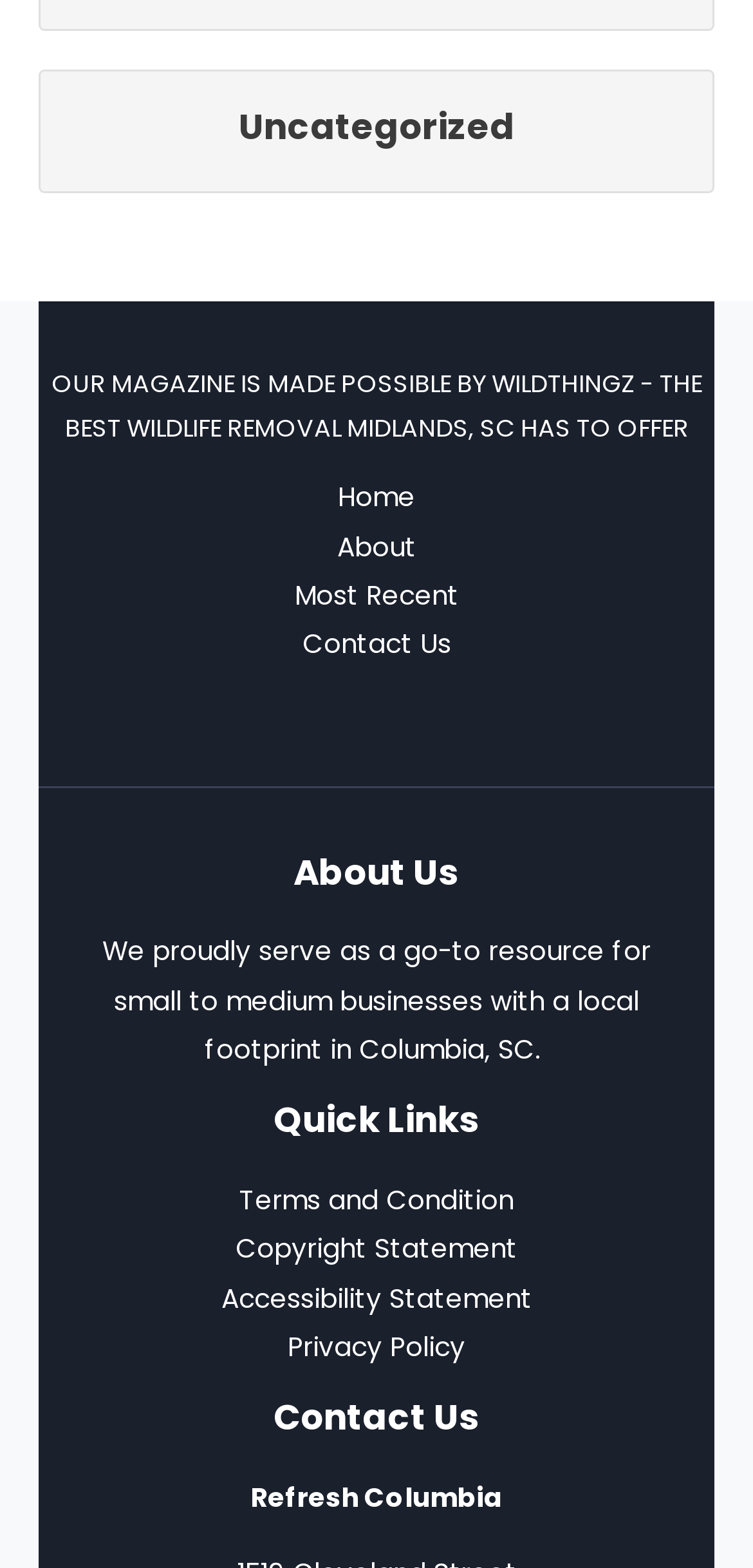Given the element description: "Home", predict the bounding box coordinates of the UI element it refers to, using four float numbers between 0 and 1, i.e., [left, top, right, bottom].

[0.428, 0.302, 0.572, 0.333]